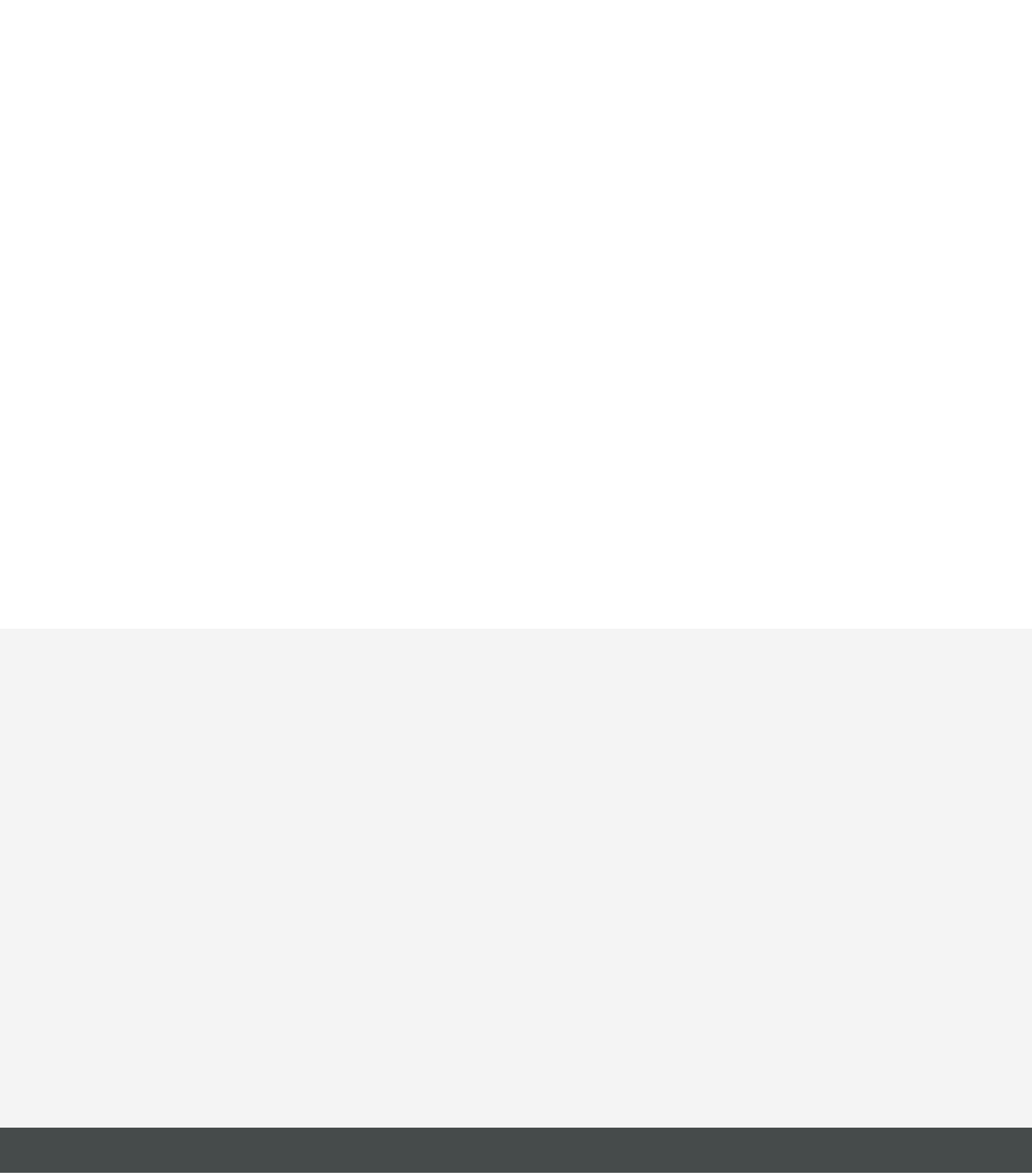Bounding box coordinates are specified in the format (top-left x, top-left y, bottom-right x, bottom-right y). All values are floating point numbers bounded between 0 and 1. Please provide the bounding box coordinate of the region this sentence describes: Industrials

[0.232, 0.827, 0.283, 0.841]